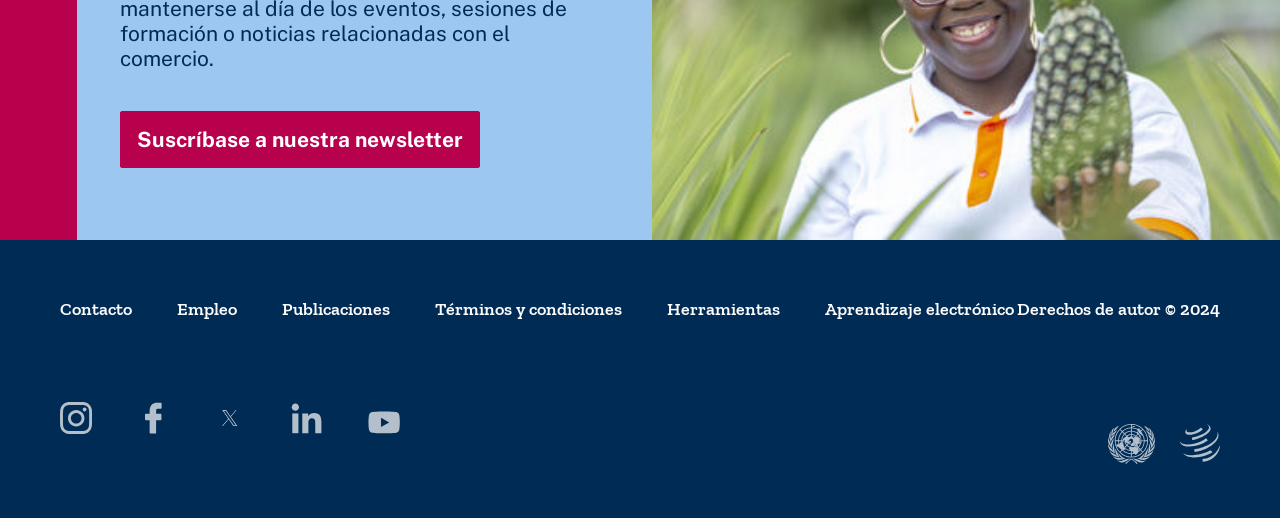Please answer the following question using a single word or phrase: 
What is the section at the bottom?

Footer